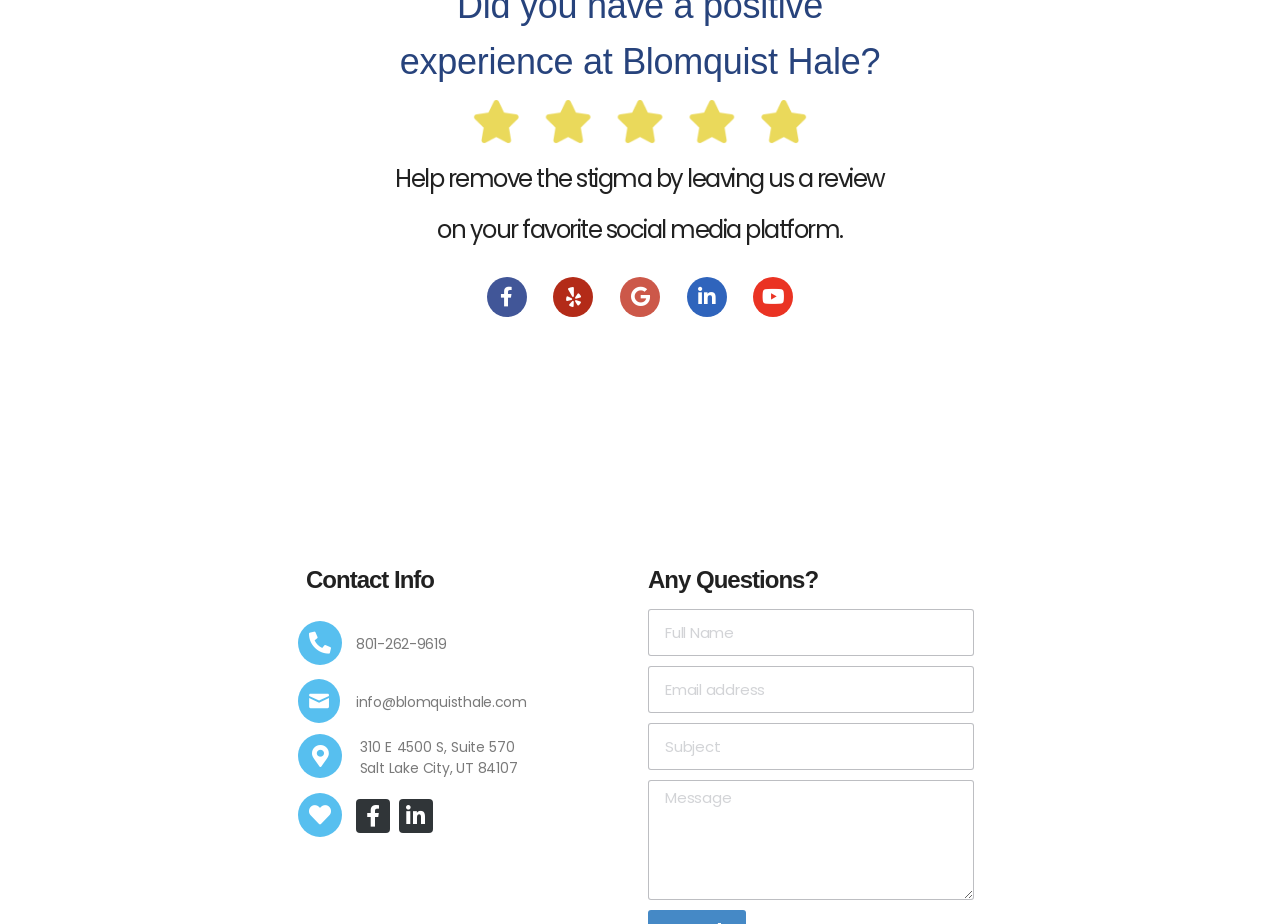Given the description: "Noble House Media", determine the bounding box coordinates of the UI element. The coordinates should be formatted as four float numbers between 0 and 1, [left, top, right, bottom].

None